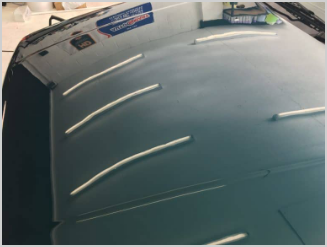What is reflected on the car's surface?
Please provide a single word or phrase as your answer based on the screenshot.

Fluorescent lights